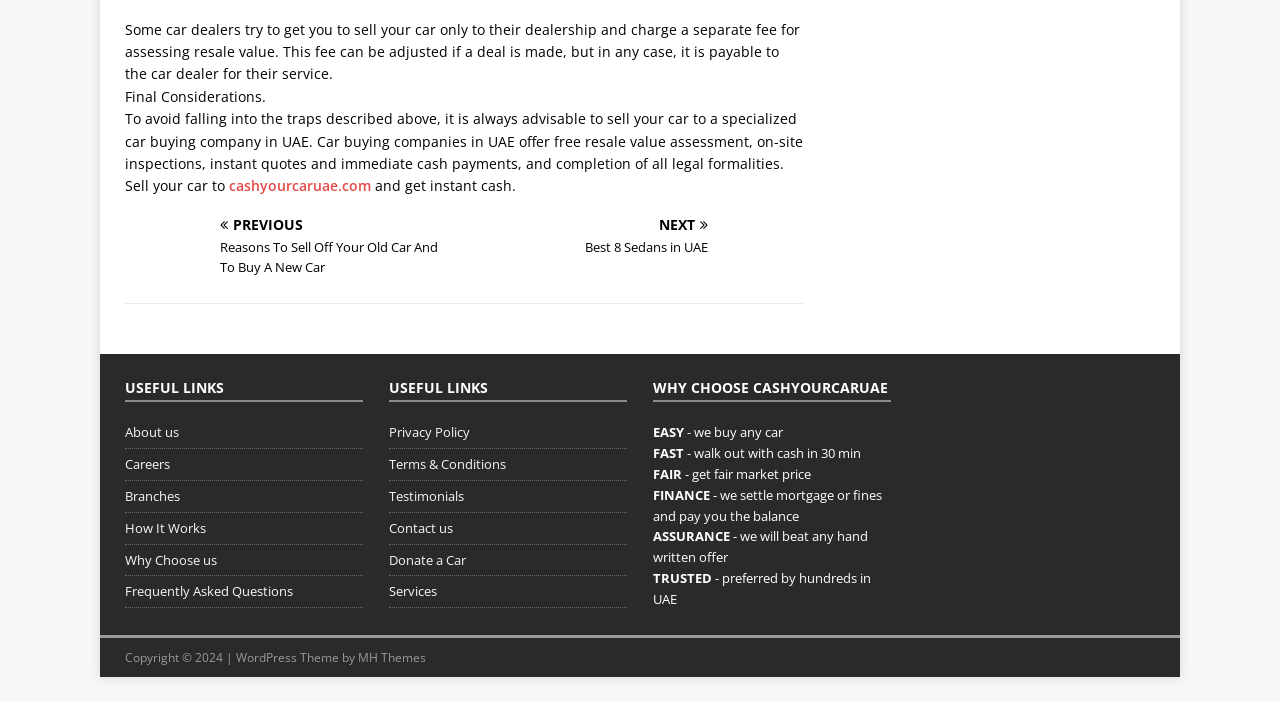Answer the question in a single word or phrase:
What is the recommended way to sell a car in UAE?

Specialized car buying company